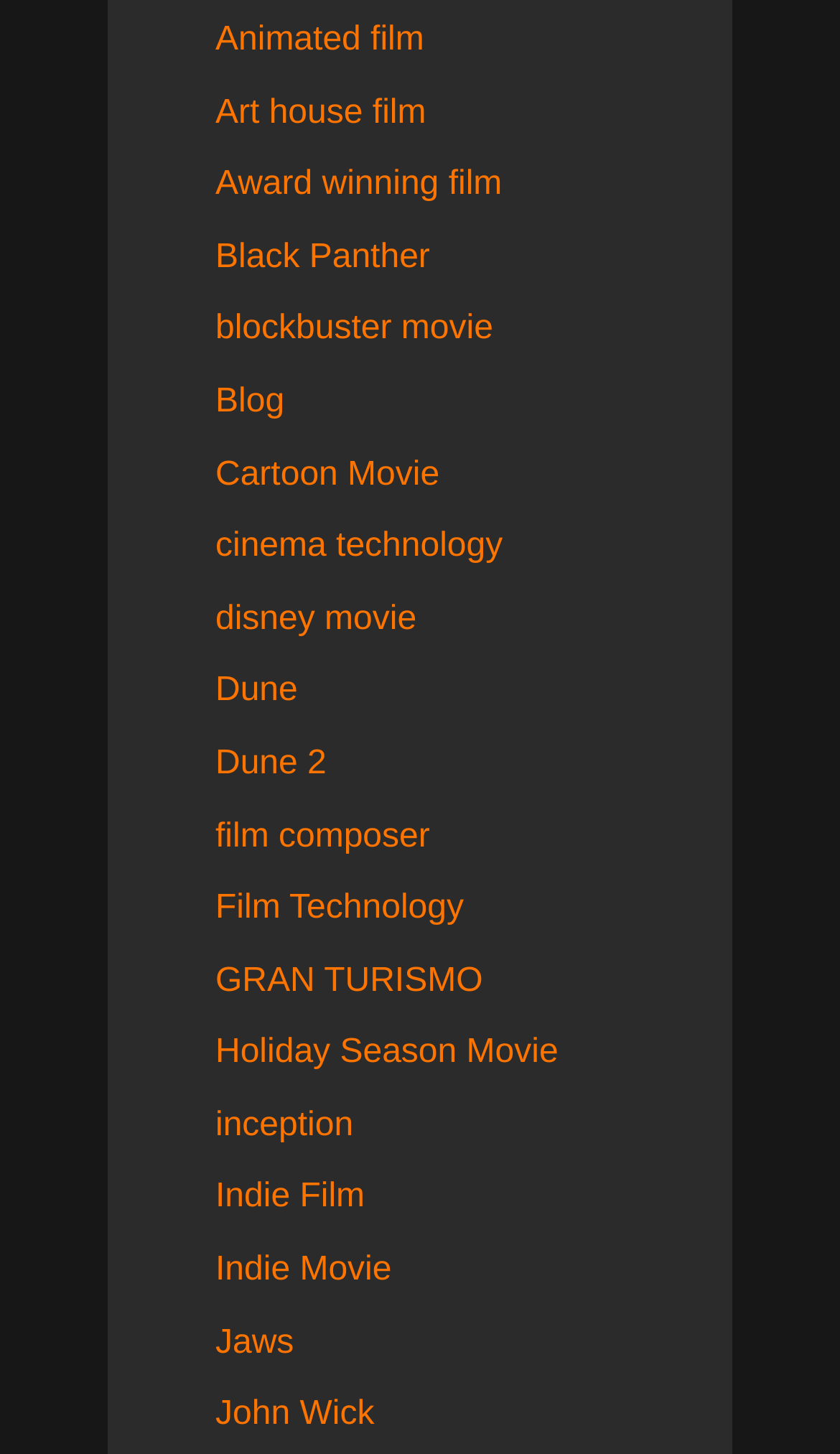Find the bounding box coordinates of the area that needs to be clicked in order to achieve the following instruction: "Check out the Holiday Season Movie". The coordinates should be specified as four float numbers between 0 and 1, i.e., [left, top, right, bottom].

[0.256, 0.712, 0.665, 0.737]